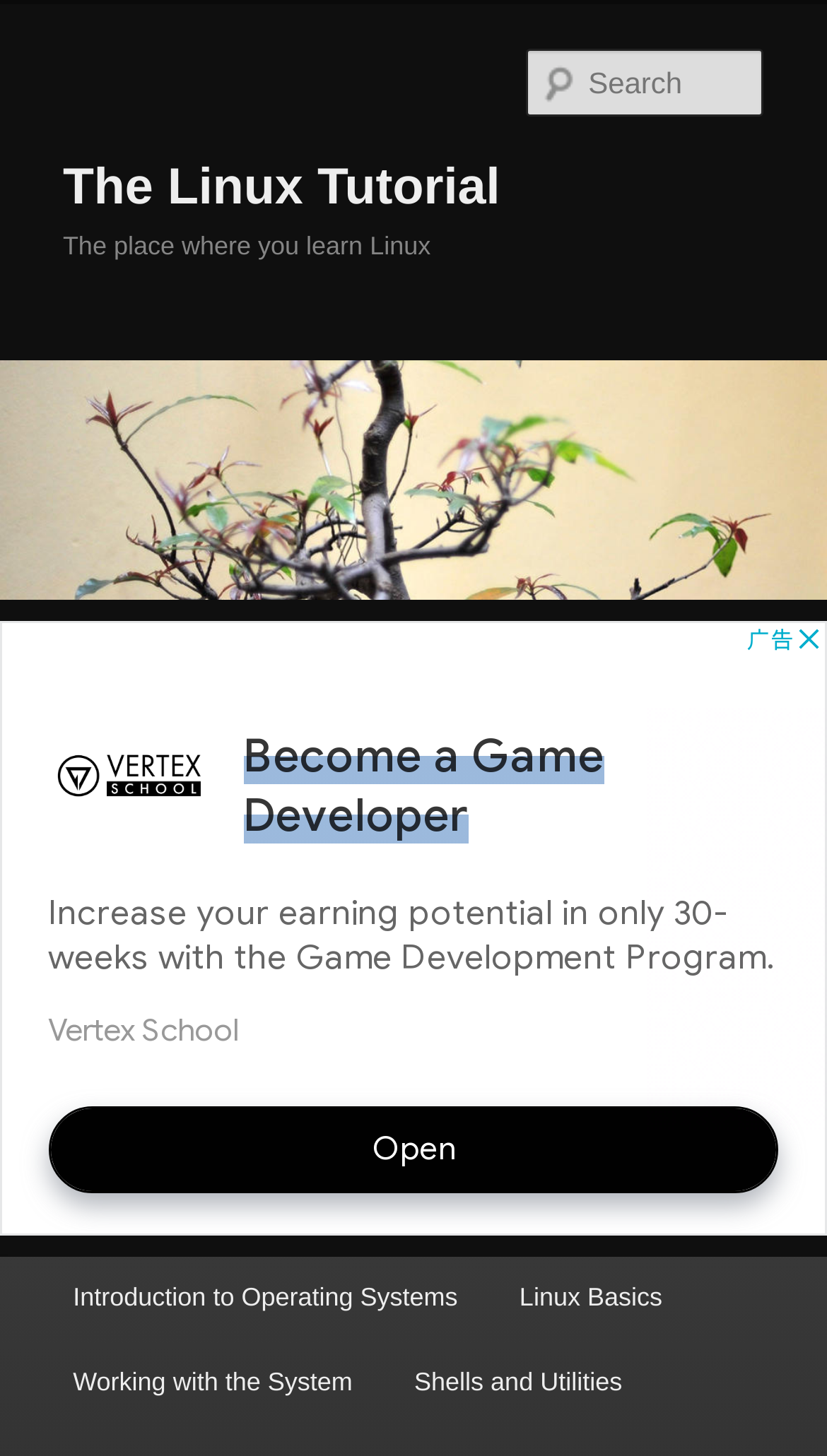Produce an extensive caption that describes everything on the webpage.

The webpage is about The Linux Tutorial, with a focus on Wait Queues. At the top-left corner, there is a link to "Skip to primary content". Below it, there is a large heading that reads "The Linux Tutorial", with a link to the same title next to it. 

On the top-right side, there is a smaller heading that says "The place where you learn Linux". Below it, there is a large link and an image, both with the same title "The Linux Tutorial", spanning the entire width of the page.

On the top-right corner, there is a search box with a placeholder text "Search Search Search". Below the search box, there is a large iframe that takes up most of the page's width and height, containing an advertisement.

At the bottom of the page, there is a heading that says "Main menu", followed by a list of links to different sections of the tutorial, including "Introduction to Operating Systems", "Linux Basics", "Working with the System", and "Shells and Utilities". These links are arranged horizontally, with the first and third links on the left side, and the second and fourth links on the right side.